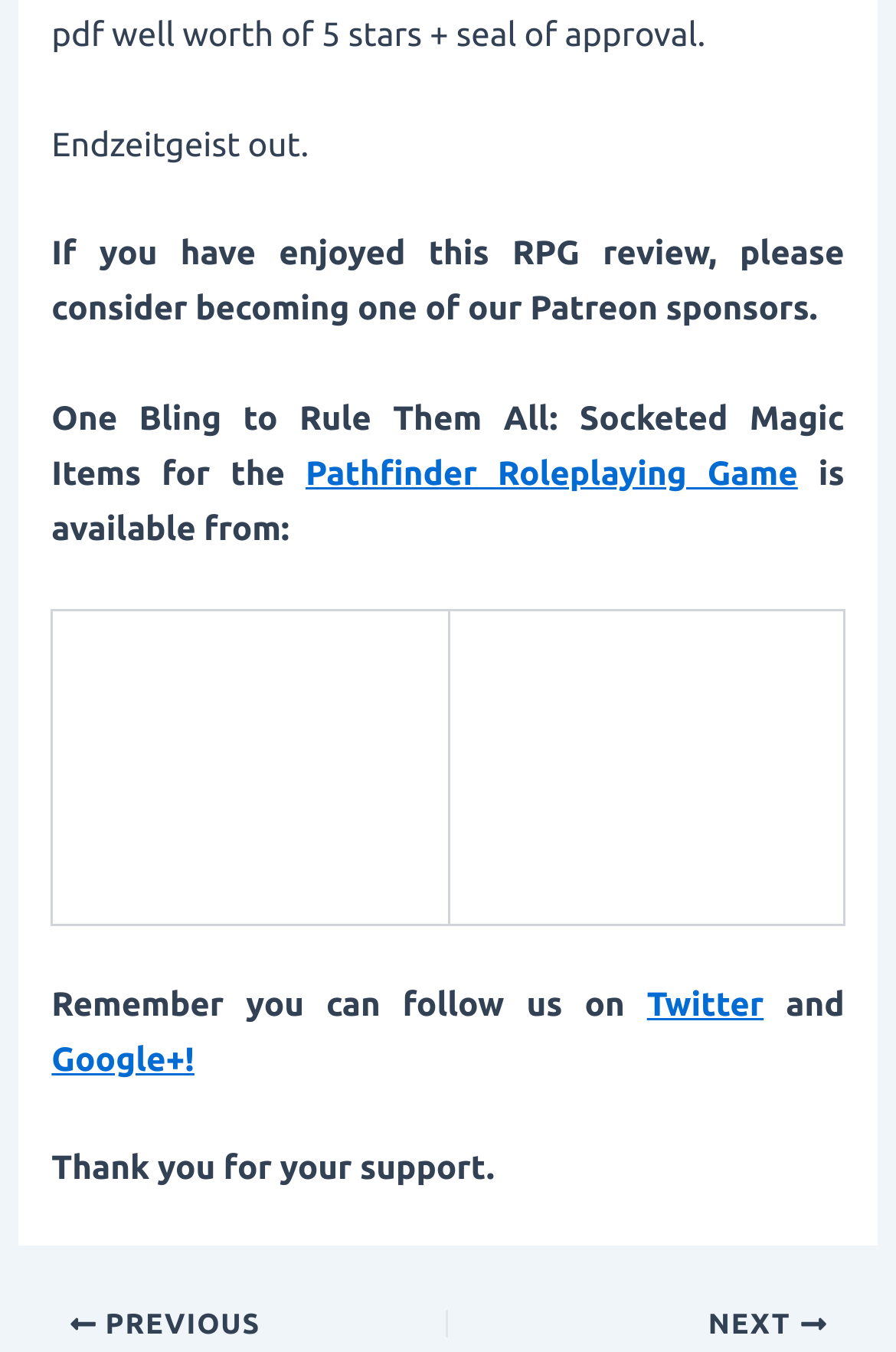What is the name of the RPG reviewed?
Using the visual information, reply with a single word or short phrase.

Pathfinder Roleplaying Game